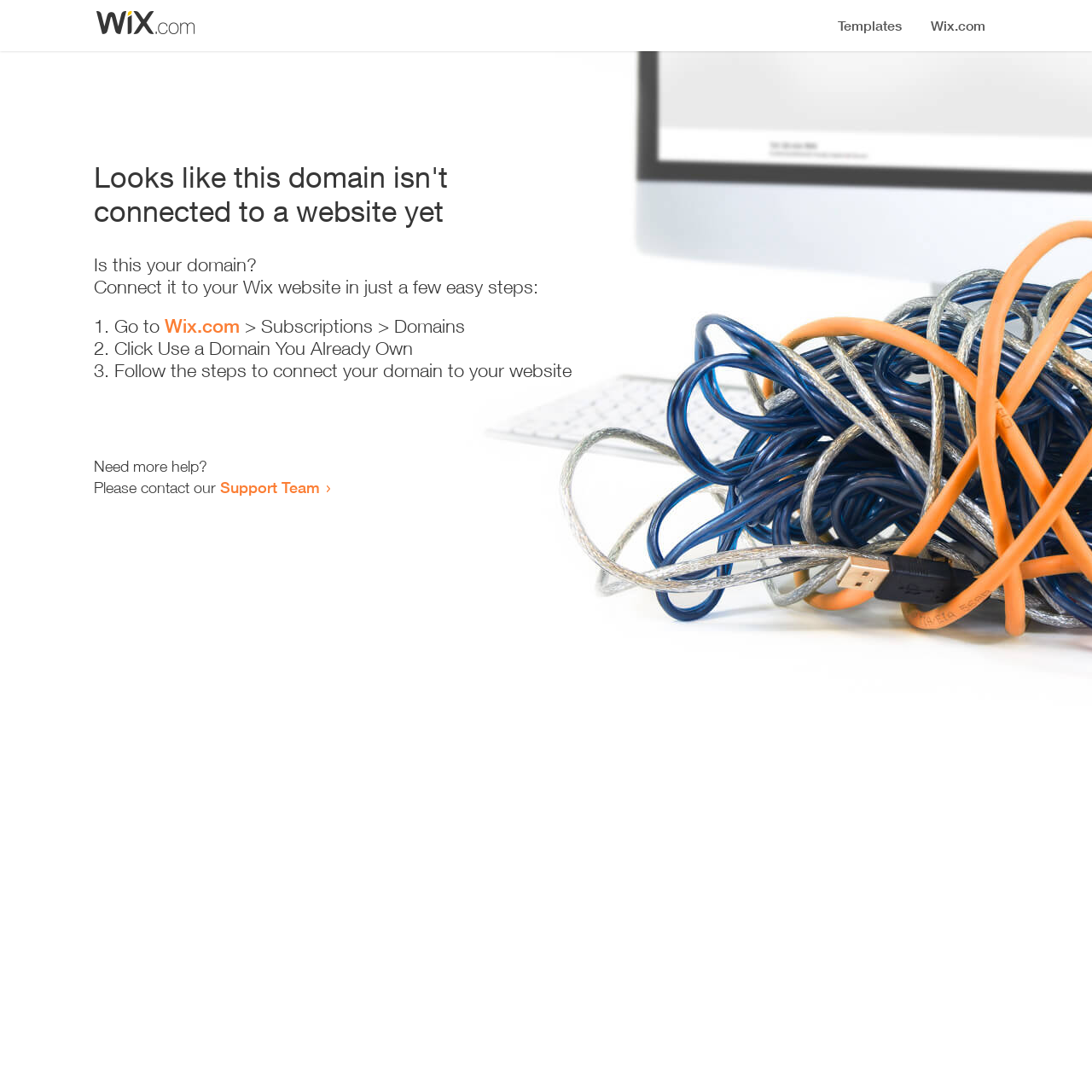Using the provided element description: "Wix.com", determine the bounding box coordinates of the corresponding UI element in the screenshot.

[0.151, 0.288, 0.22, 0.309]